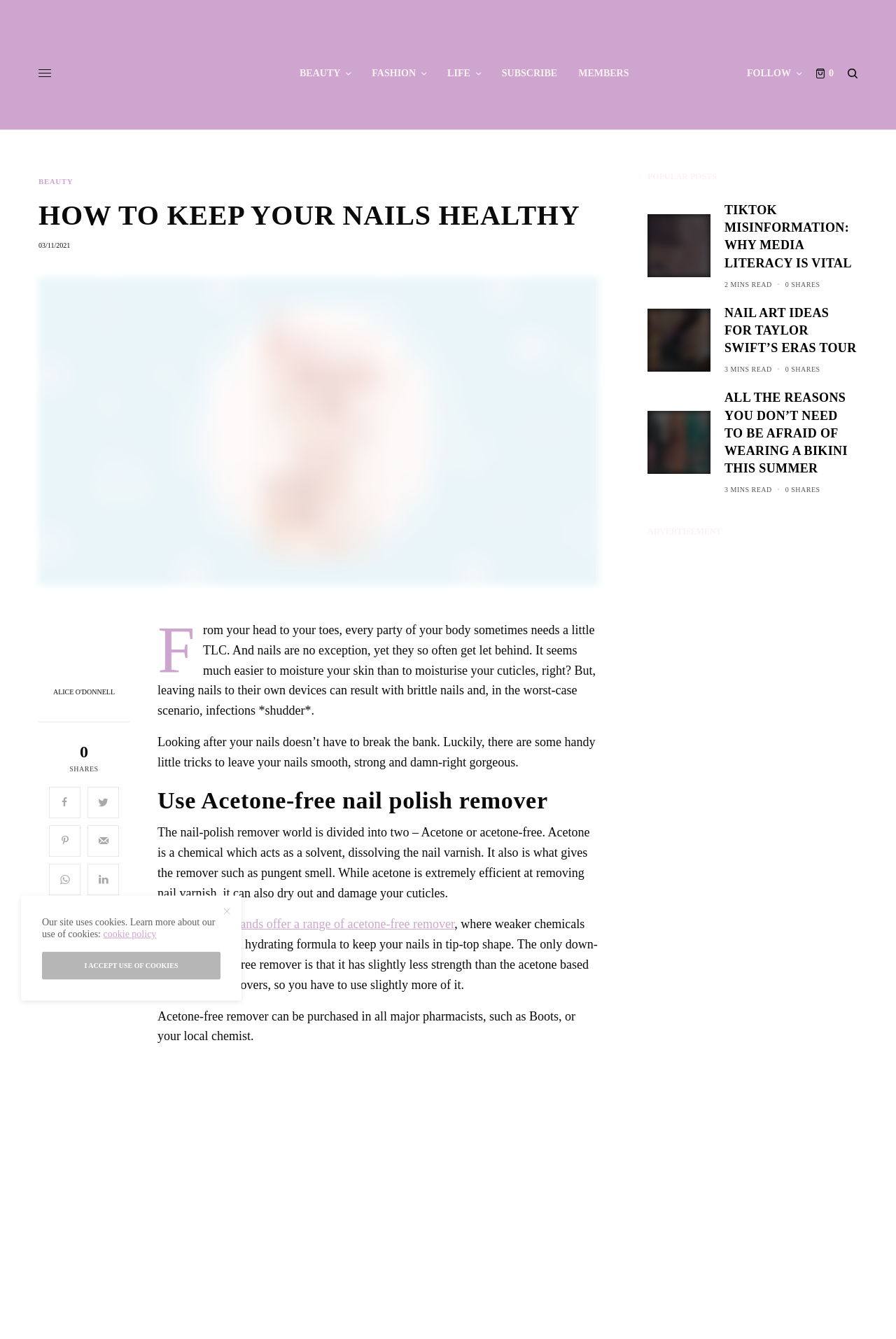Identify the bounding box for the given UI element using the description provided. Coordinates should be in the format (top-left x, top-left y, bottom-right x, bottom-right y) and must be between 0 and 1. Here is the description: I accept use of cookies

[0.047, 0.711, 0.246, 0.732]